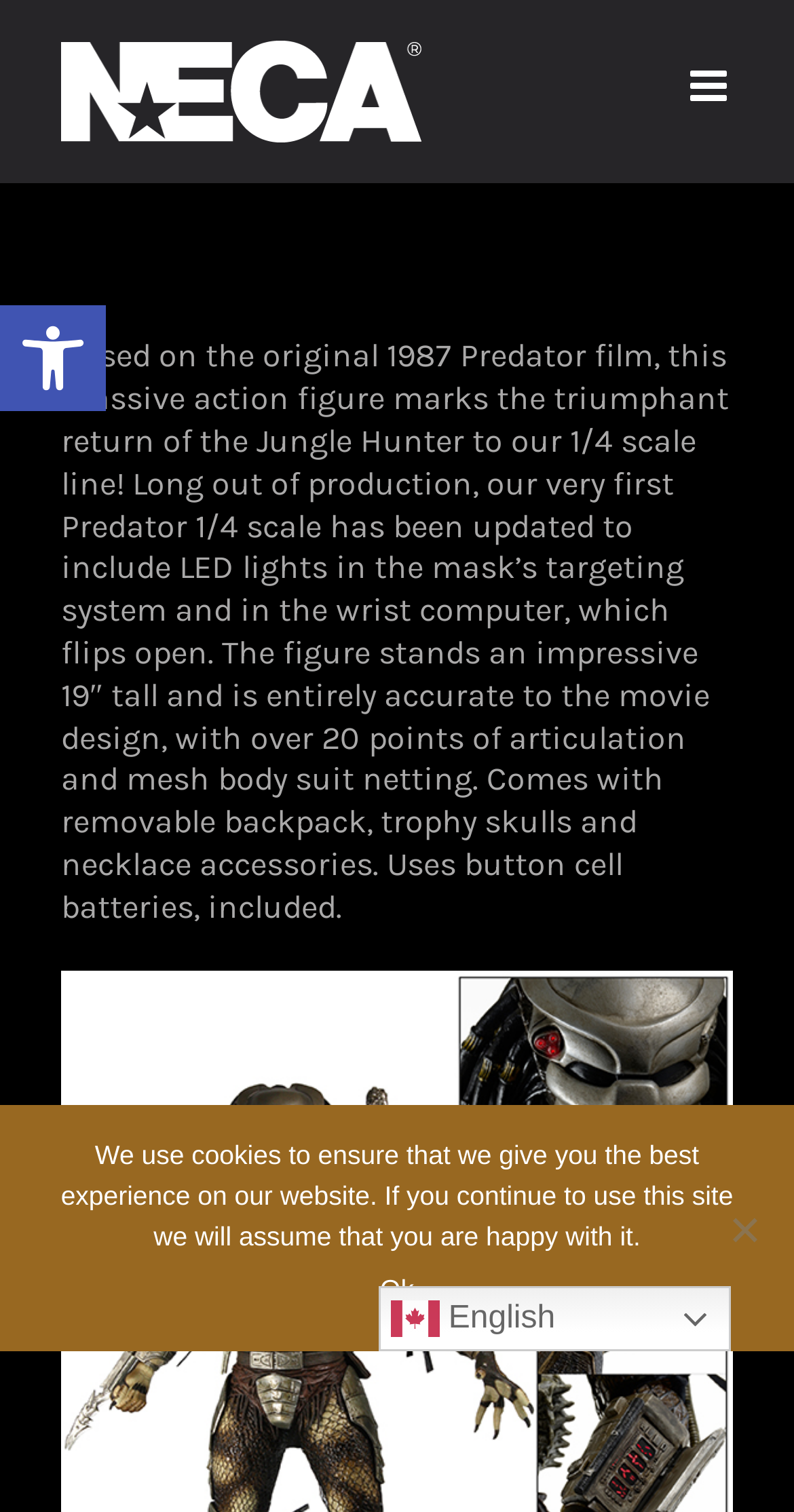Extract the bounding box coordinates of the UI element described: "Open toolbar". Provide the coordinates in the format [left, top, right, bottom] with values ranging from 0 to 1.

[0.0, 0.202, 0.133, 0.272]